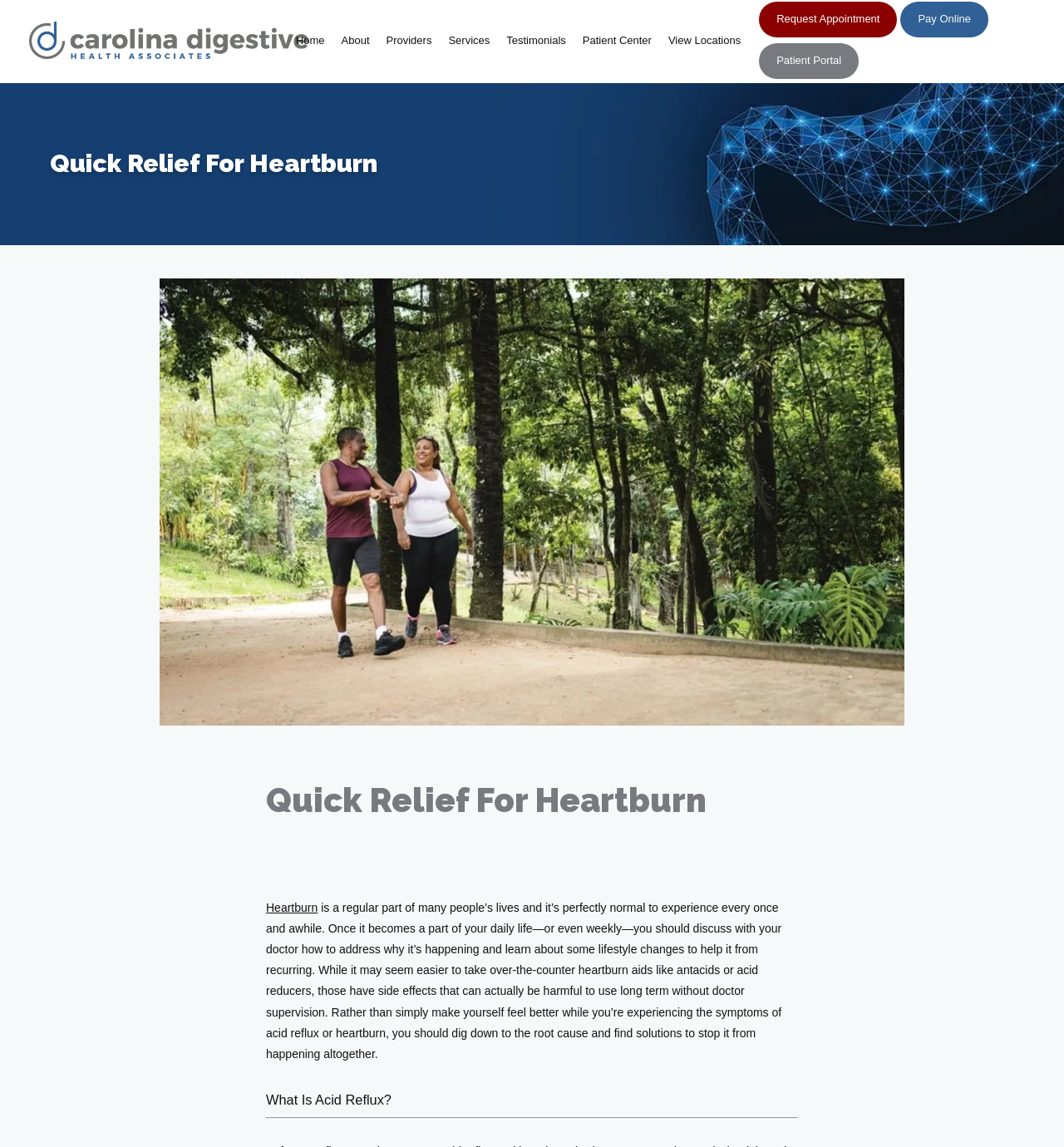Highlight the bounding box coordinates of the element that should be clicked to carry out the following instruction: "Learn more about Heartburn". The coordinates must be given as four float numbers ranging from 0 to 1, i.e., [left, top, right, bottom].

[0.25, 0.785, 0.299, 0.797]